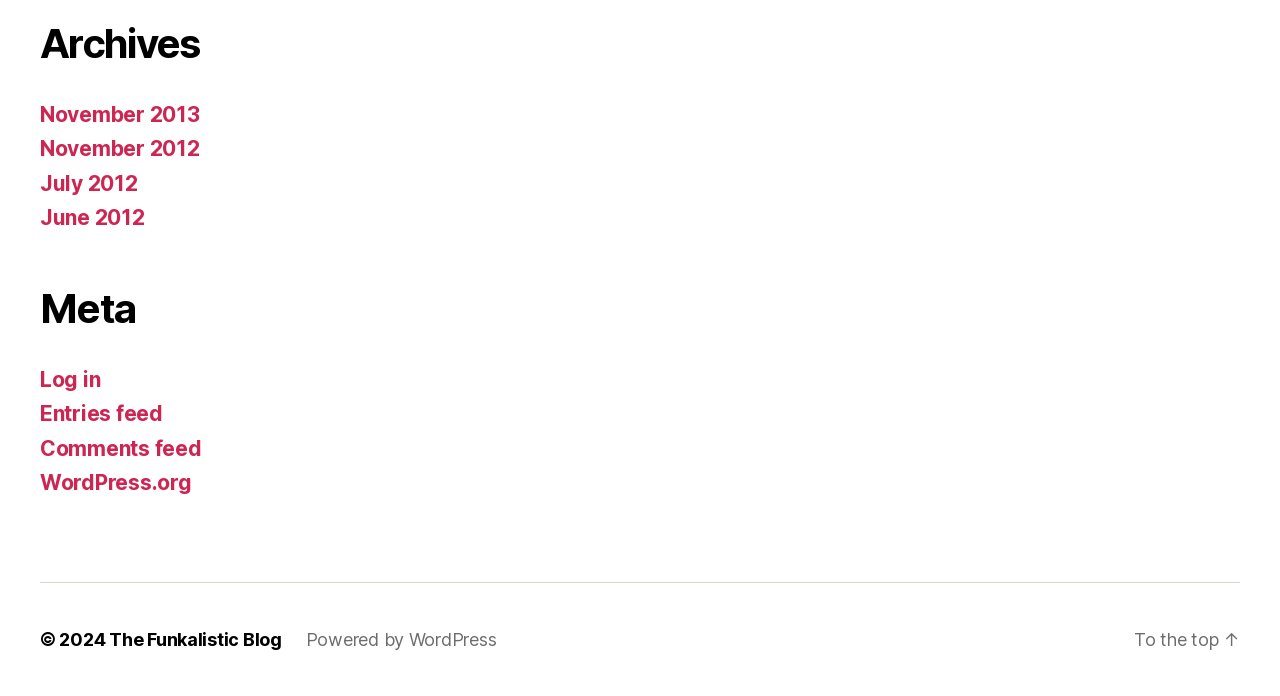What is the purpose of the 'To the top' link?
Based on the screenshot, respond with a single word or phrase.

To scroll to the top of the page